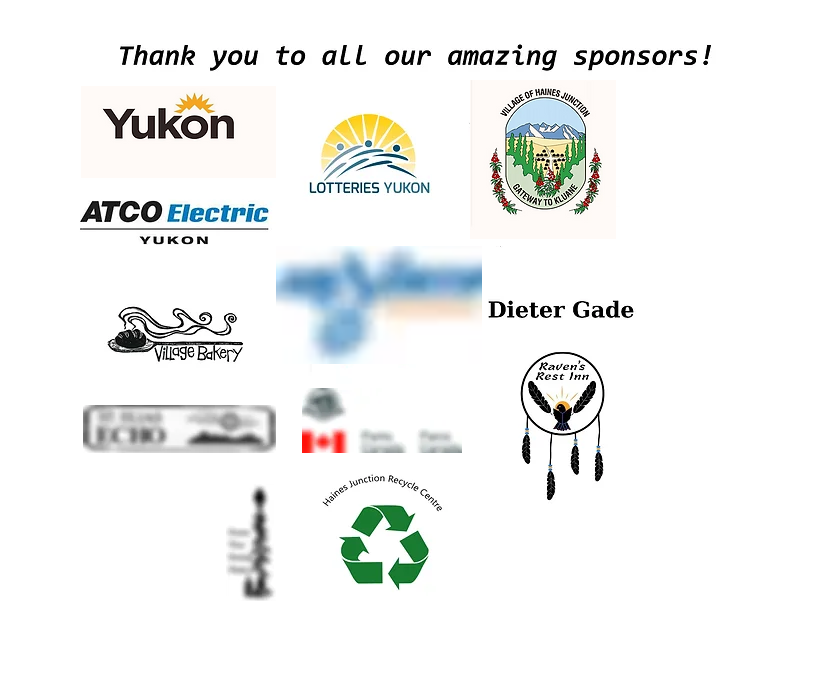What type of entities are supporting the event?
Could you please answer the question thoroughly and with as much detail as possible?

The image includes logos from both governmental entities, such as Yukon and Lotteries Yukon, and local entities, such as Village Bakery and Raven's Rest Inn, indicating support from both types of organizations.